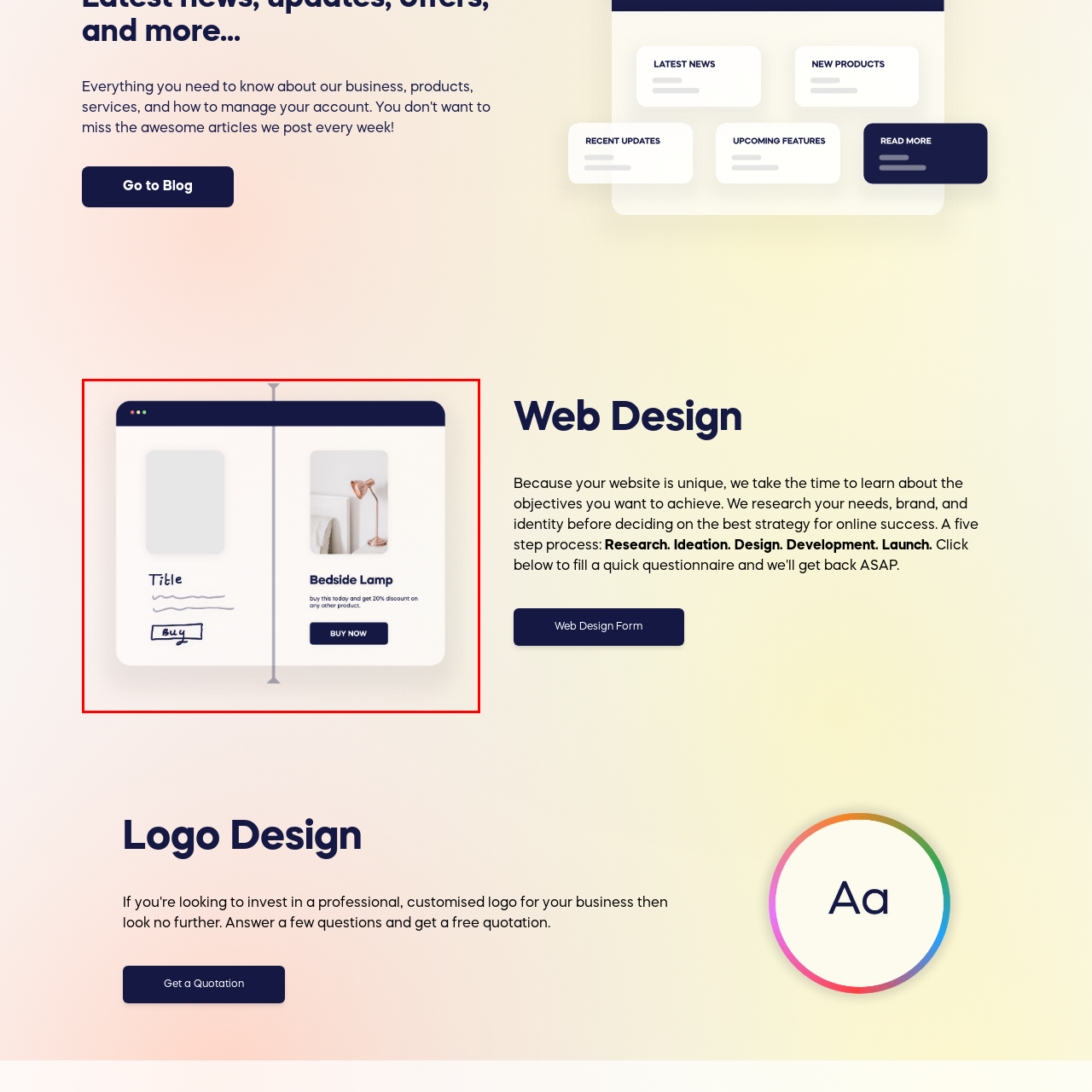What is the discount offered on additional products?  
Analyze the image surrounded by the red box and deliver a detailed answer based on the visual elements depicted in the image.

Below the lamp, descriptive text invites customers to purchase the item today, highlighting a 20% discount on any additional product.